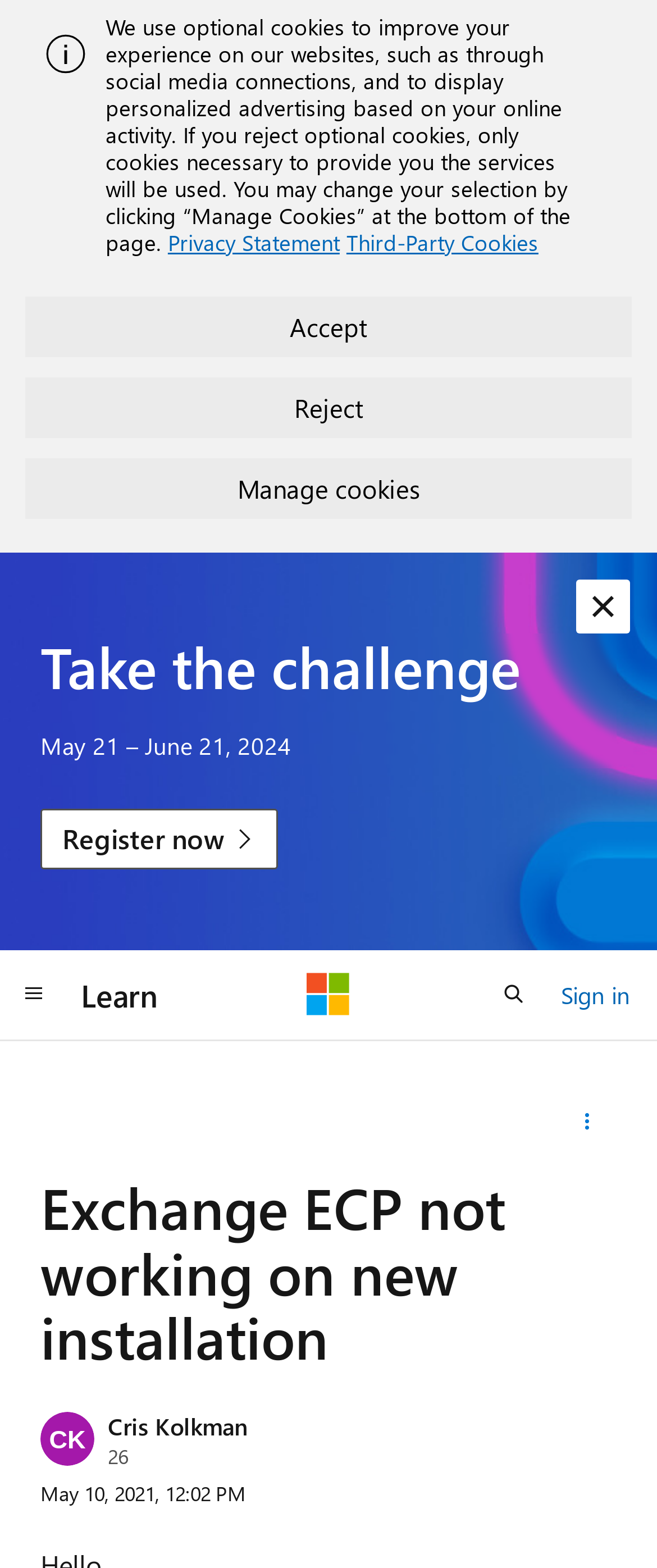Determine the bounding box coordinates for the HTML element described here: "aria-label="Global navigation" title="Global navigation"".

[0.0, 0.615, 0.103, 0.654]